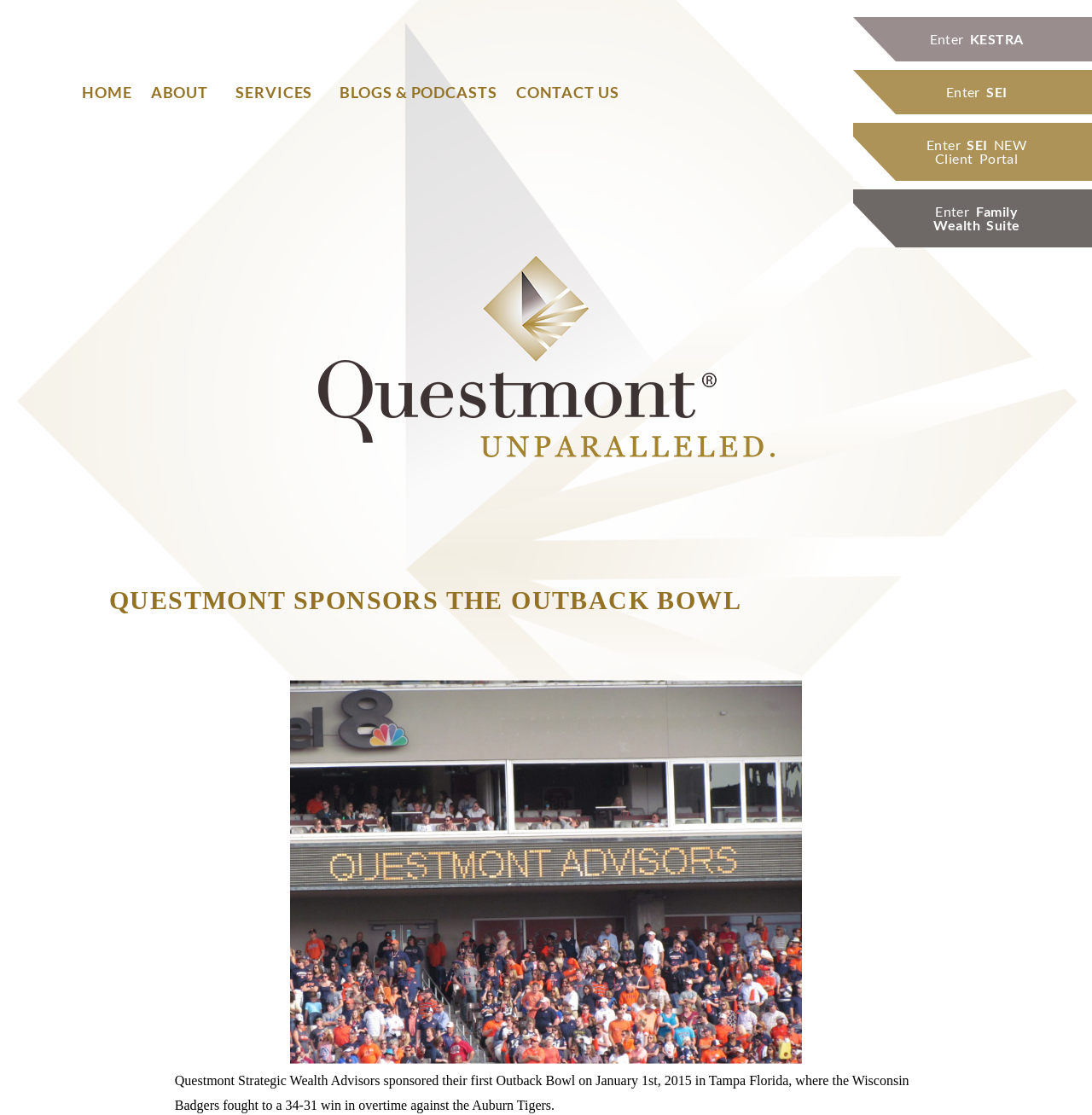How many links are in the top navigation menu?
Using the image, answer in one word or phrase.

5